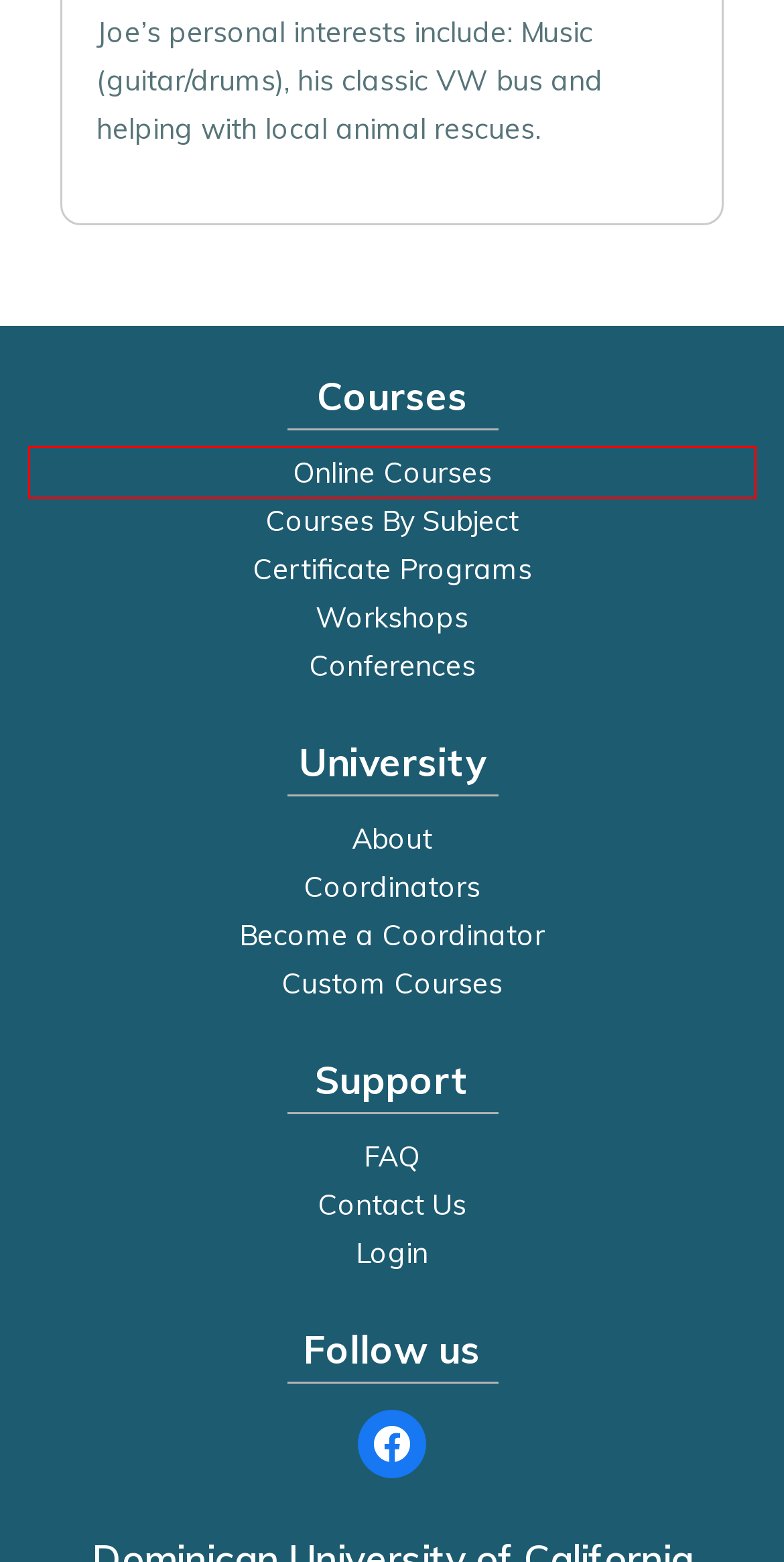Review the screenshot of a webpage that includes a red bounding box. Choose the most suitable webpage description that matches the new webpage after clicking the element within the red bounding box. Here are the candidates:
A. Contact Our Professional Development Team - Dominican CA
B. Online Education Courses for Teachers | Teacher Training
C. About Dominican University - Dominican CA Online
D. Careers
E. Continuing Education Programs for Teachers - Dominican CA
F. Online Workshop for Teachers - Dominican CA Online
G. FAQ
H. Custom Courses - Online Professional Development Courses for Teachers - Dominican CA Online

B